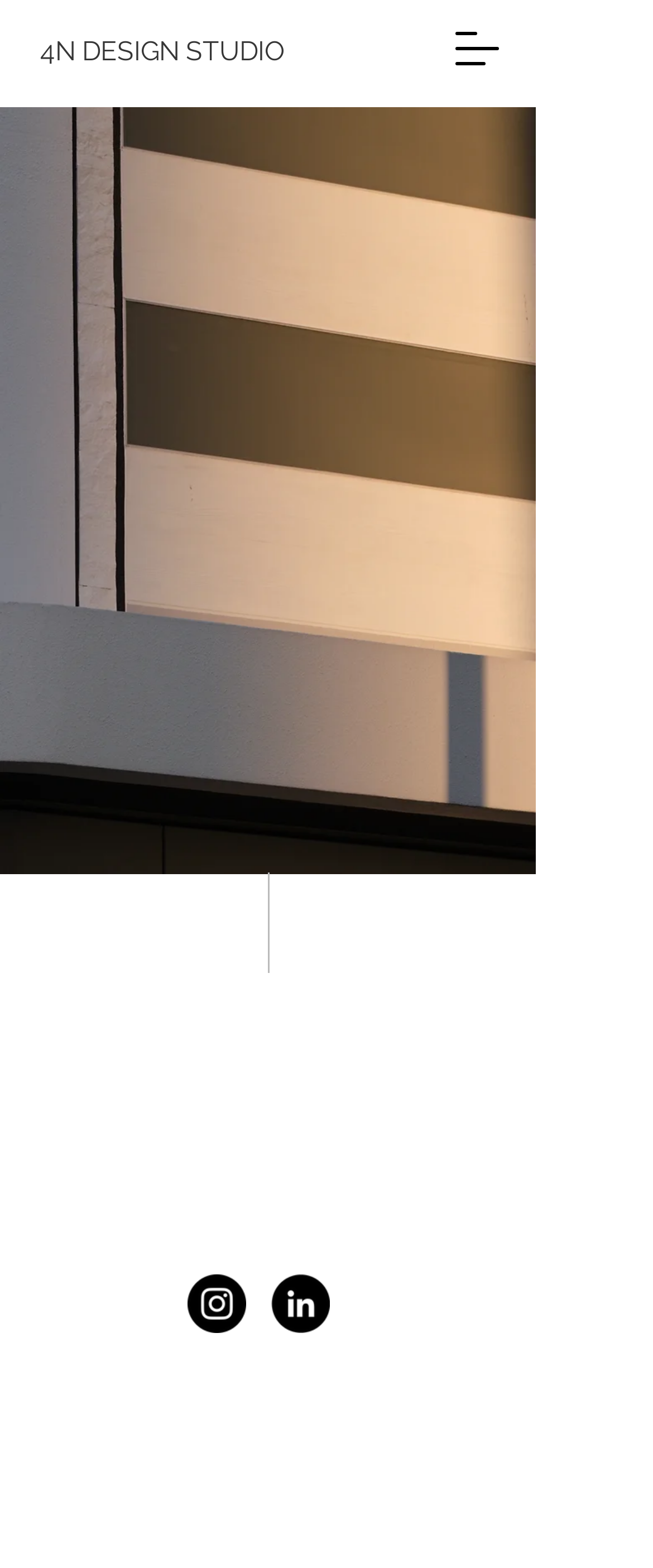Given the element description 4N DESIGN STUDIO, specify the bounding box coordinates of the corresponding UI element in the format (top-left x, top-left y, bottom-right x, bottom-right y). All values must be between 0 and 1.

[0.051, 0.011, 0.526, 0.057]